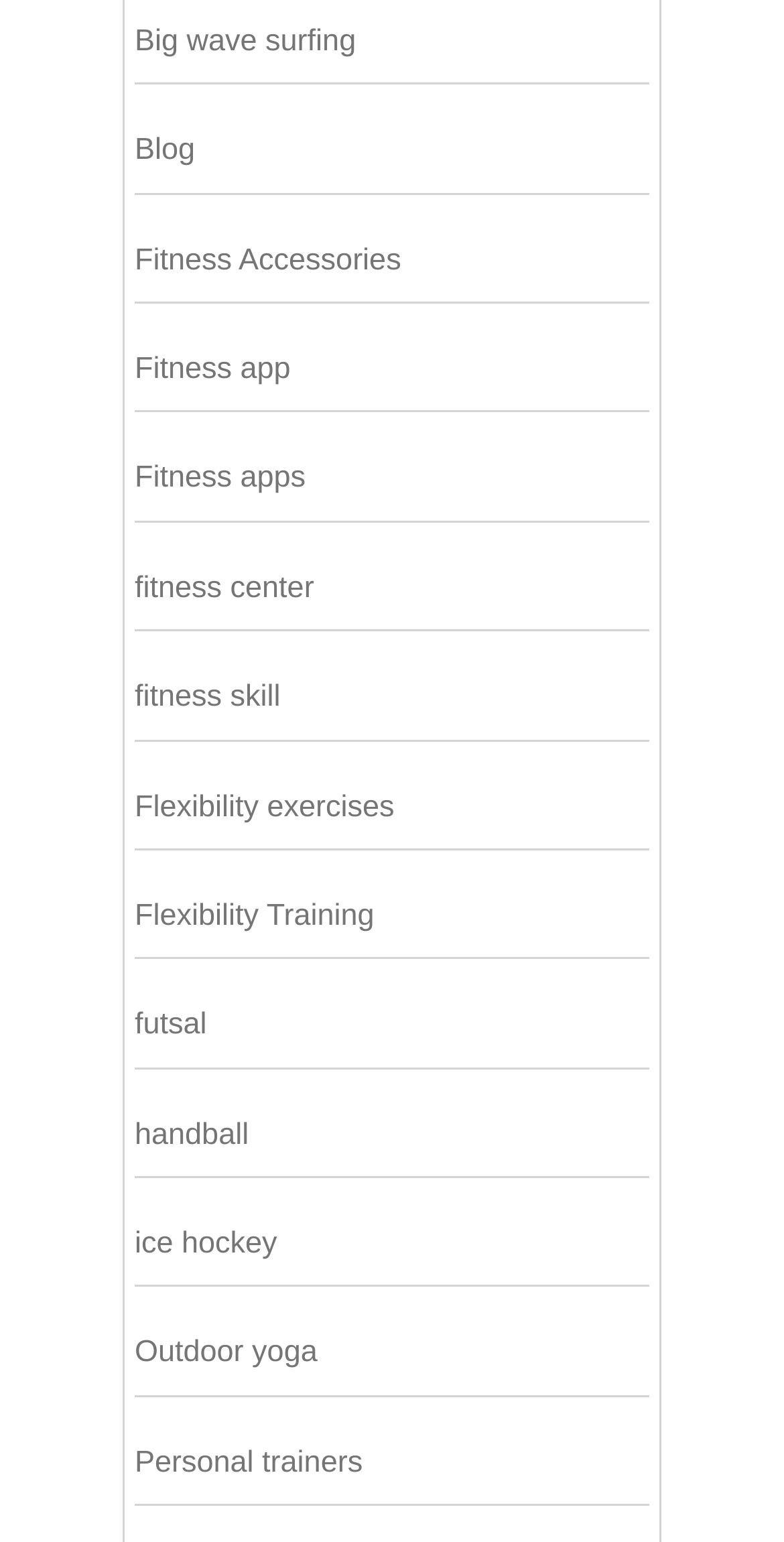Select the bounding box coordinates of the element I need to click to carry out the following instruction: "Check Personal trainers".

[0.172, 0.937, 0.463, 0.959]